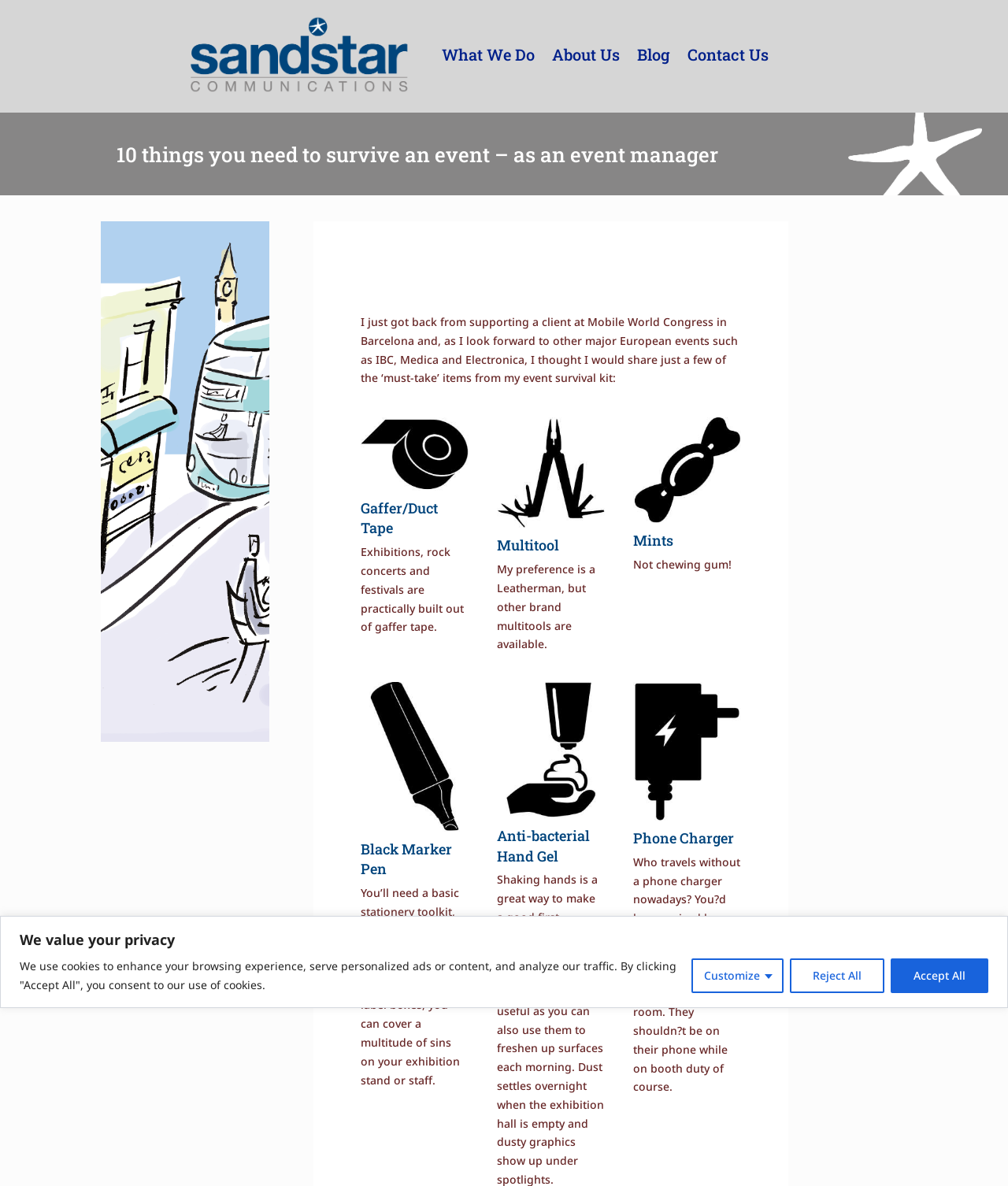Please find the bounding box coordinates of the clickable region needed to complete the following instruction: "Click the 'Customize' button". The bounding box coordinates must consist of four float numbers between 0 and 1, i.e., [left, top, right, bottom].

[0.686, 0.808, 0.777, 0.837]